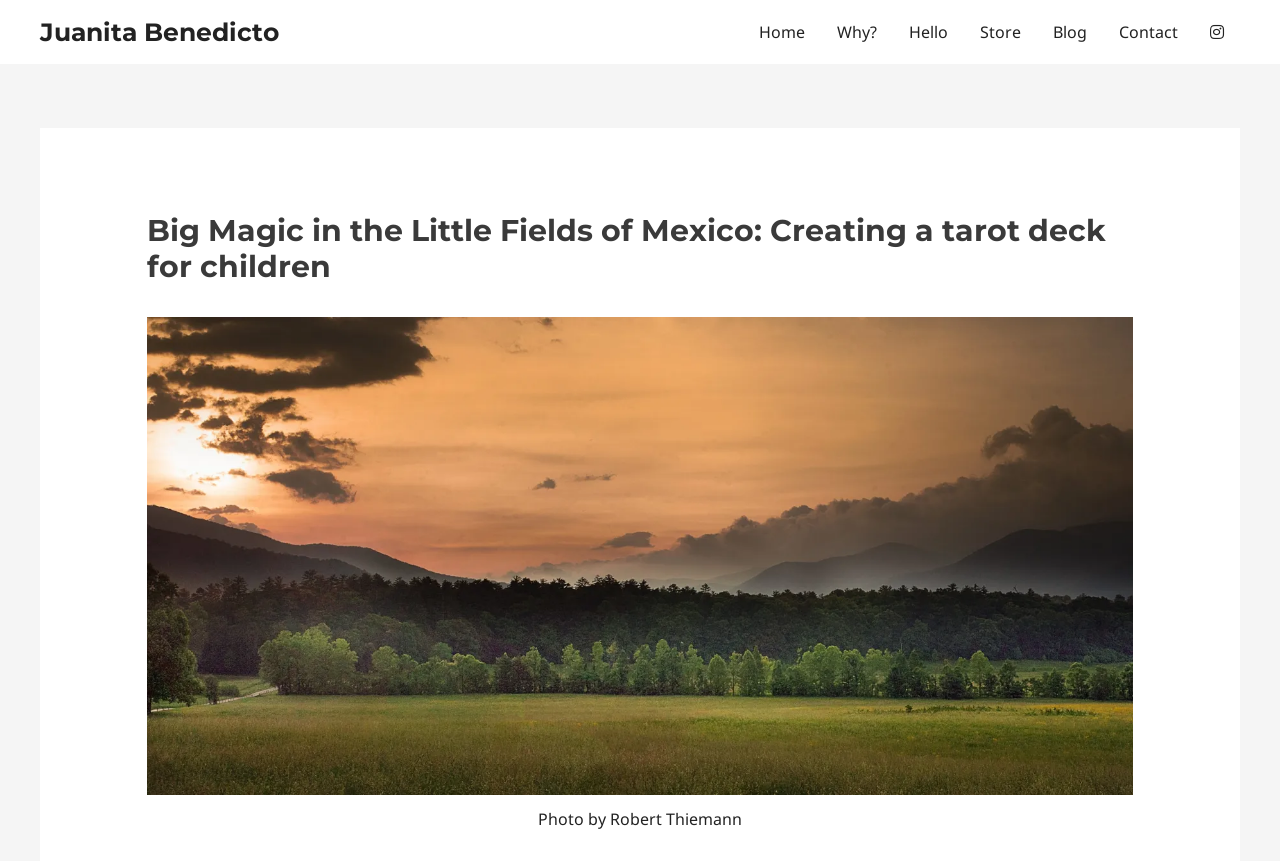Locate the bounding box coordinates of the clickable area needed to fulfill the instruction: "Open the gallery to image 1146 1".

None